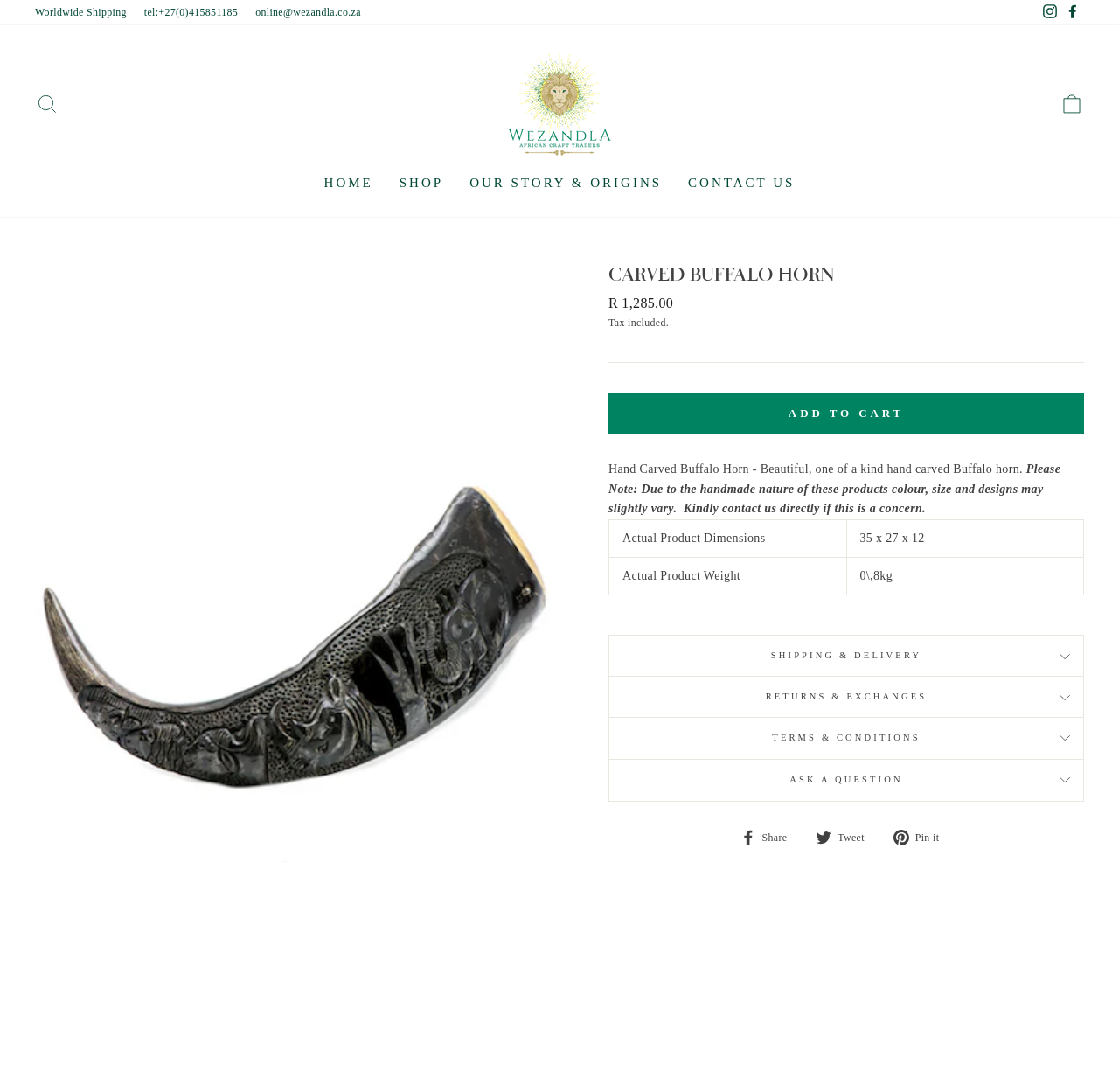Identify the bounding box coordinates necessary to click and complete the given instruction: "View cart".

[0.938, 0.078, 0.978, 0.113]